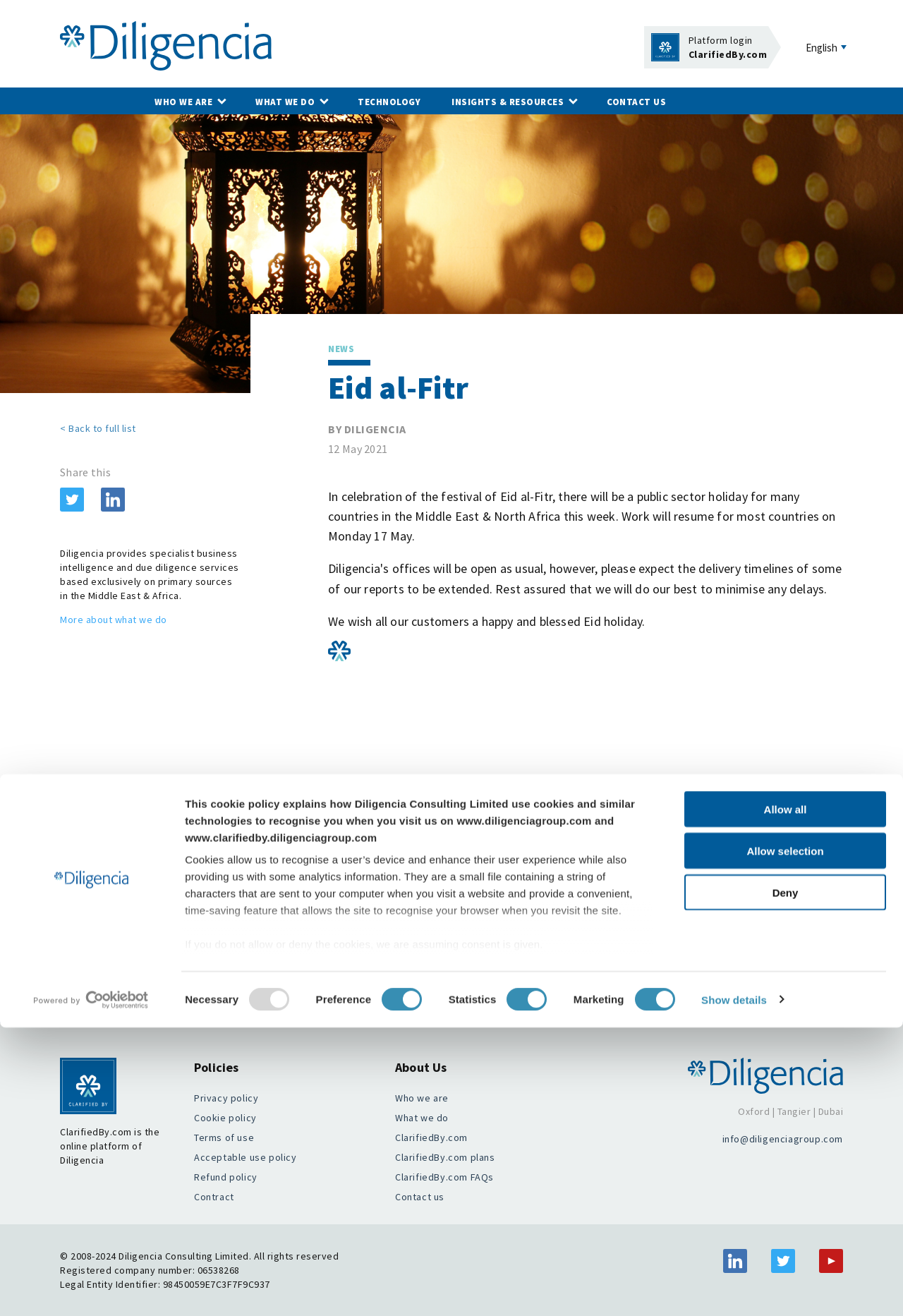Locate the bounding box of the UI element described by: "More about what we do" in the given webpage screenshot.

[0.066, 0.466, 0.185, 0.475]